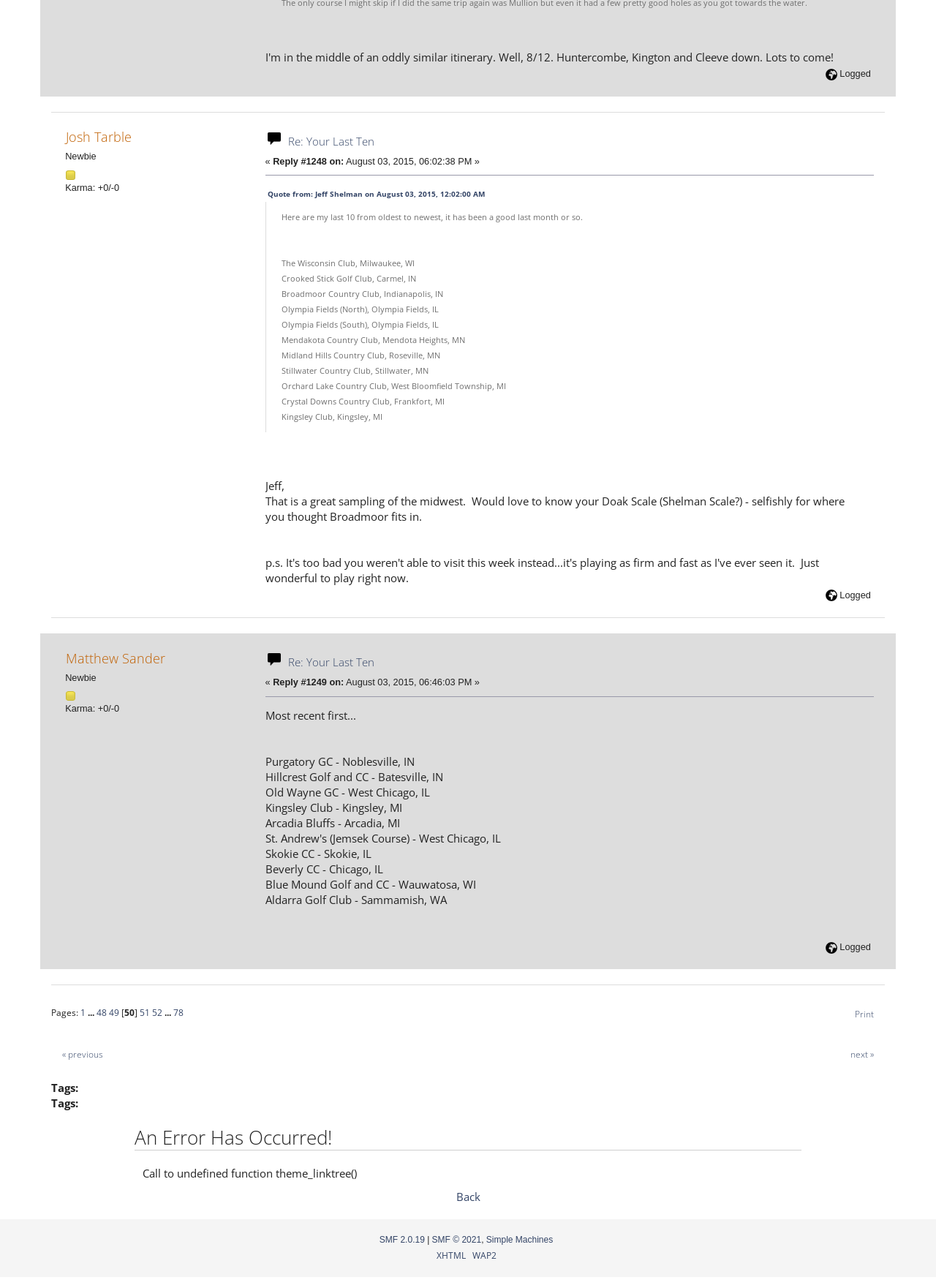Please determine the bounding box coordinates of the section I need to click to accomplish this instruction: "Click the 'next »' link".

[0.897, 0.81, 0.945, 0.827]